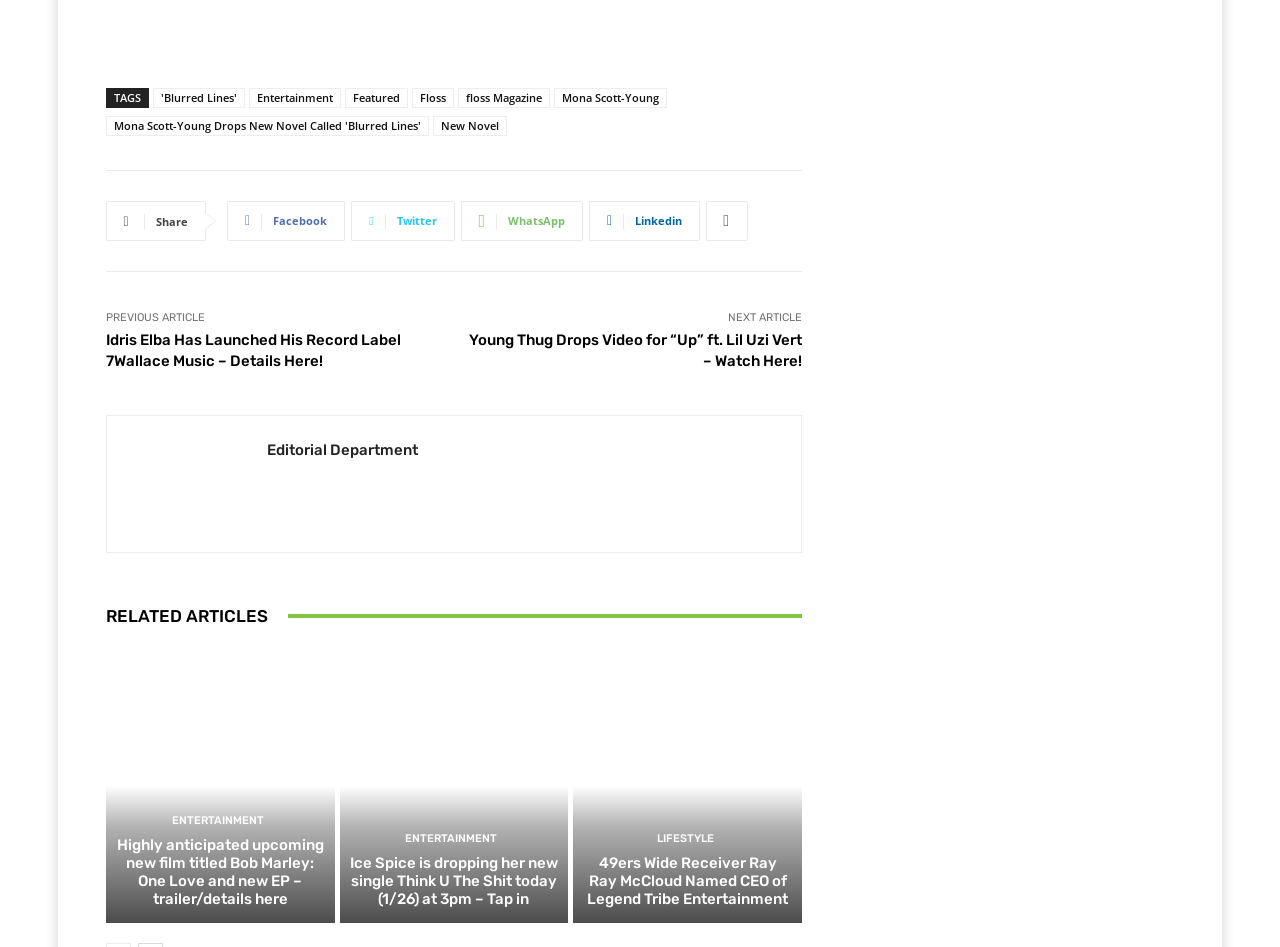What is the position of the 'NEXT ARTICLE' button?
Answer with a single word or short phrase according to what you see in the image.

Bottom right